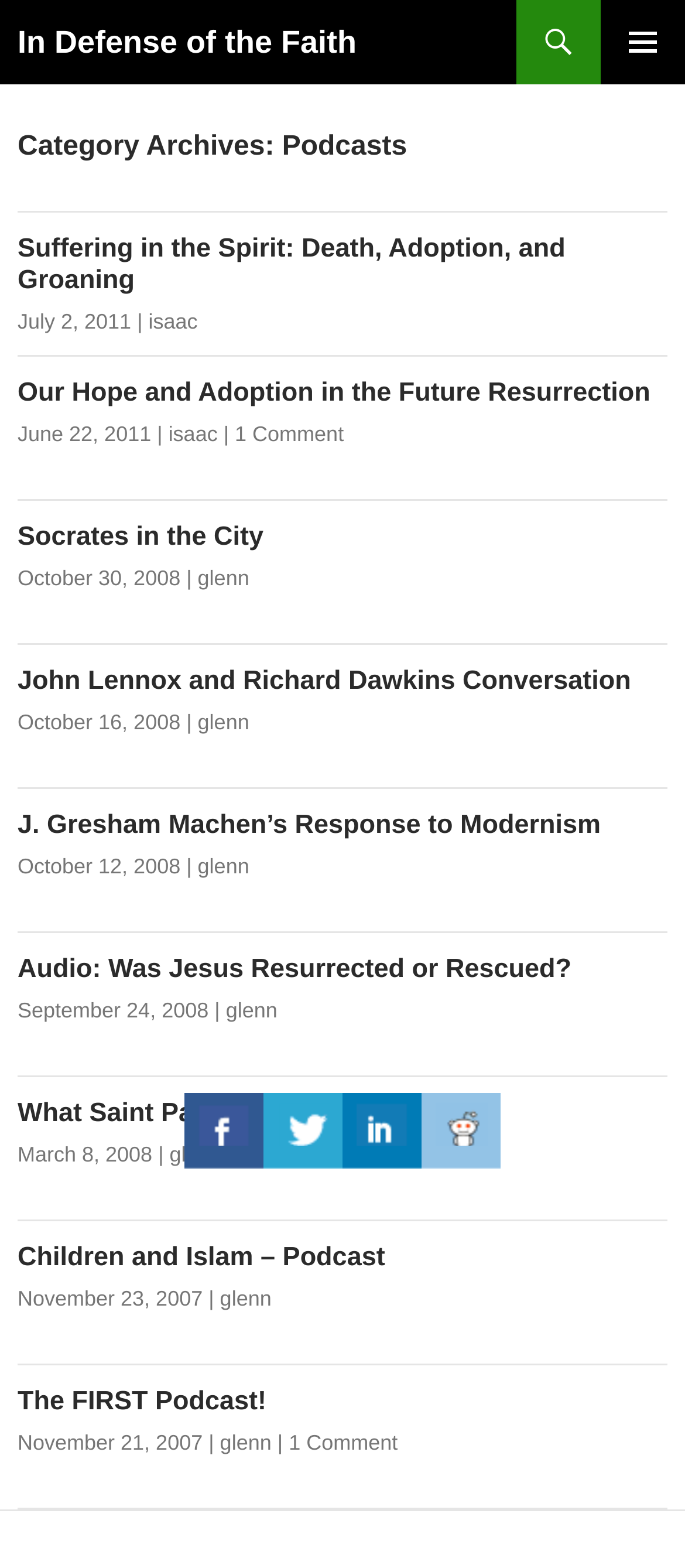Extract the bounding box coordinates for the HTML element that matches this description: "Read More". The coordinates should be four float numbers between 0 and 1, i.e., [left, top, right, bottom].

None